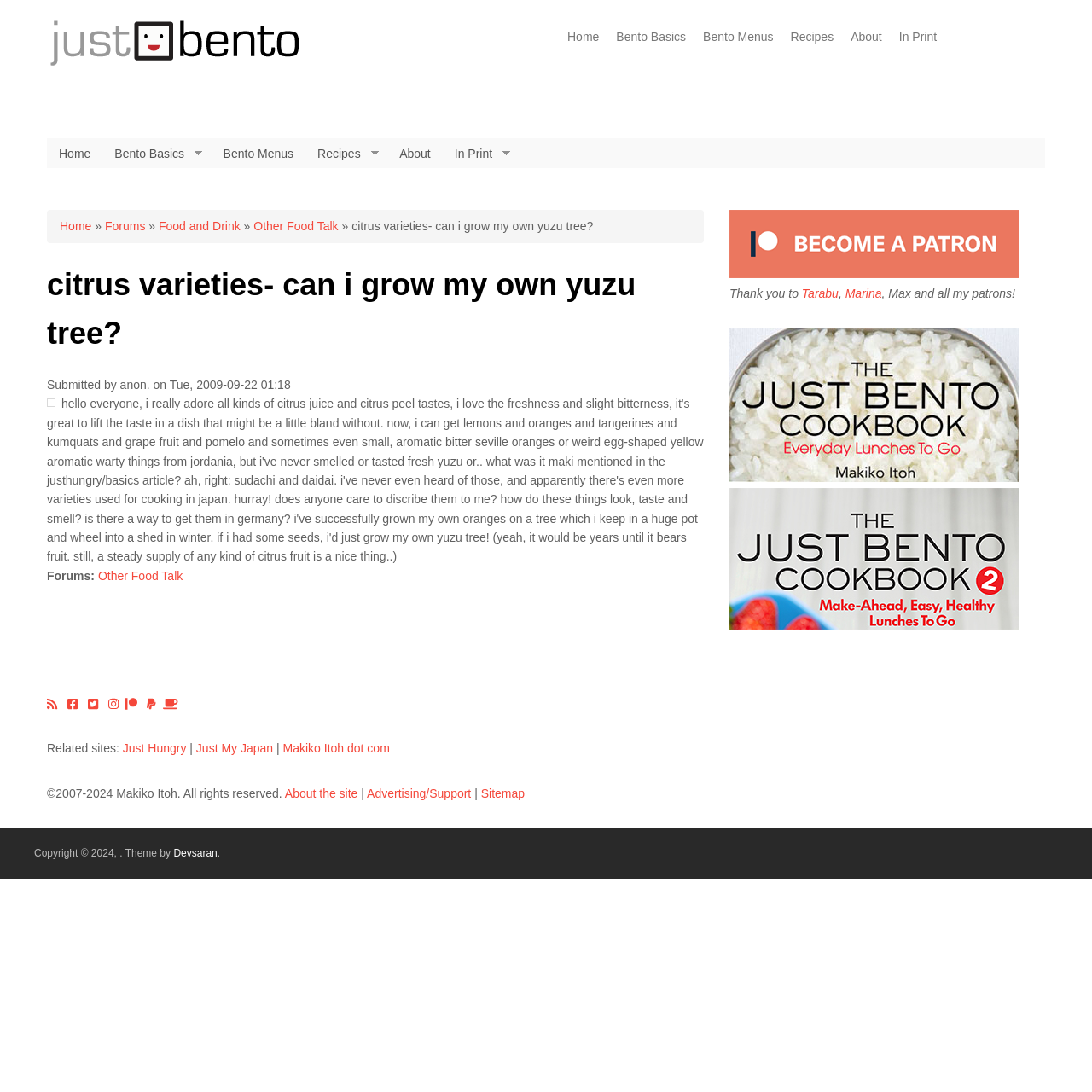How many social media links are there in the footer?
Using the image provided, answer with just one word or phrase.

5